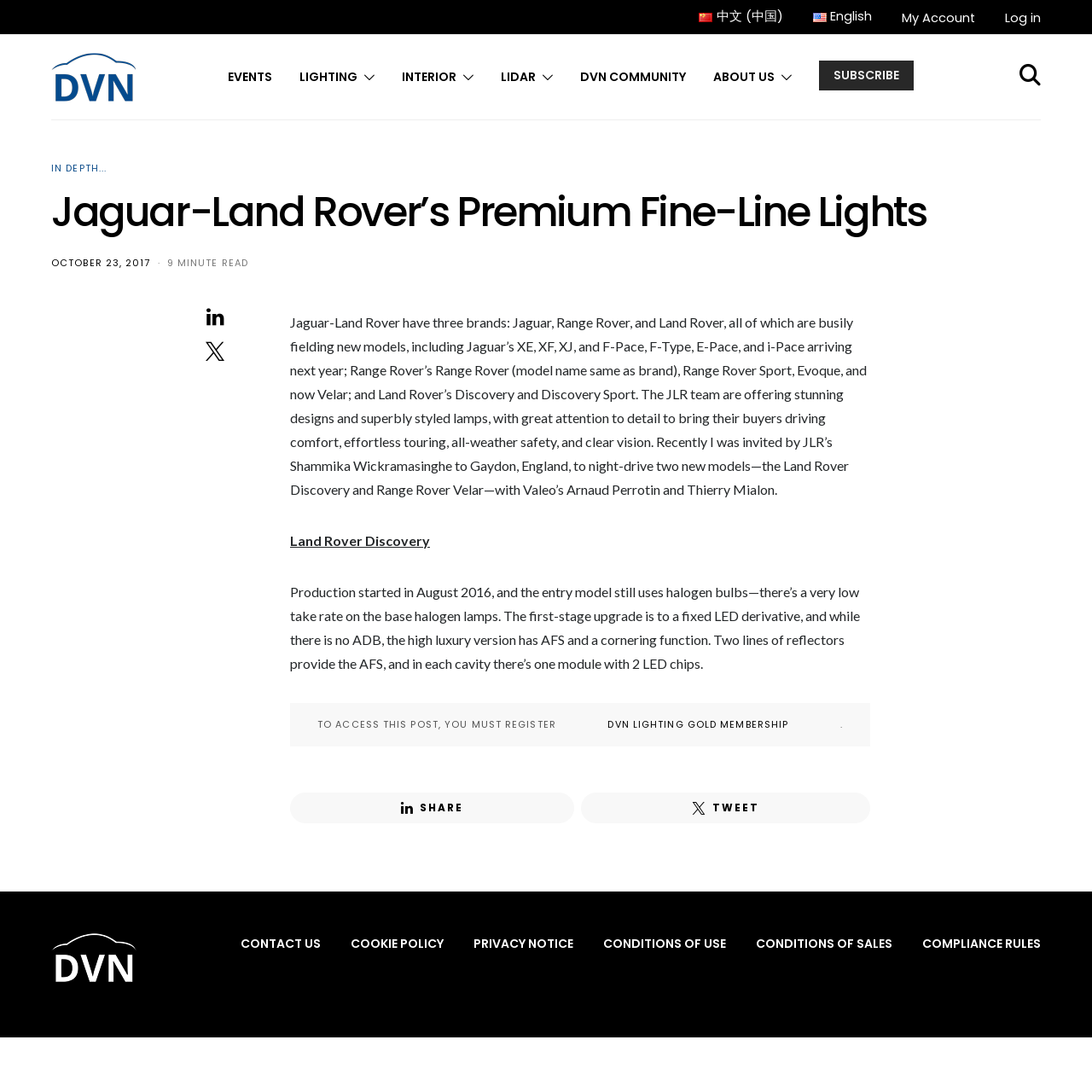Extract the bounding box coordinates for the HTML element that matches this description: "parent_node: IDONTHAVEACOOLNAME". The coordinates should be four float numbers between 0 and 1, i.e., [left, top, right, bottom].

None